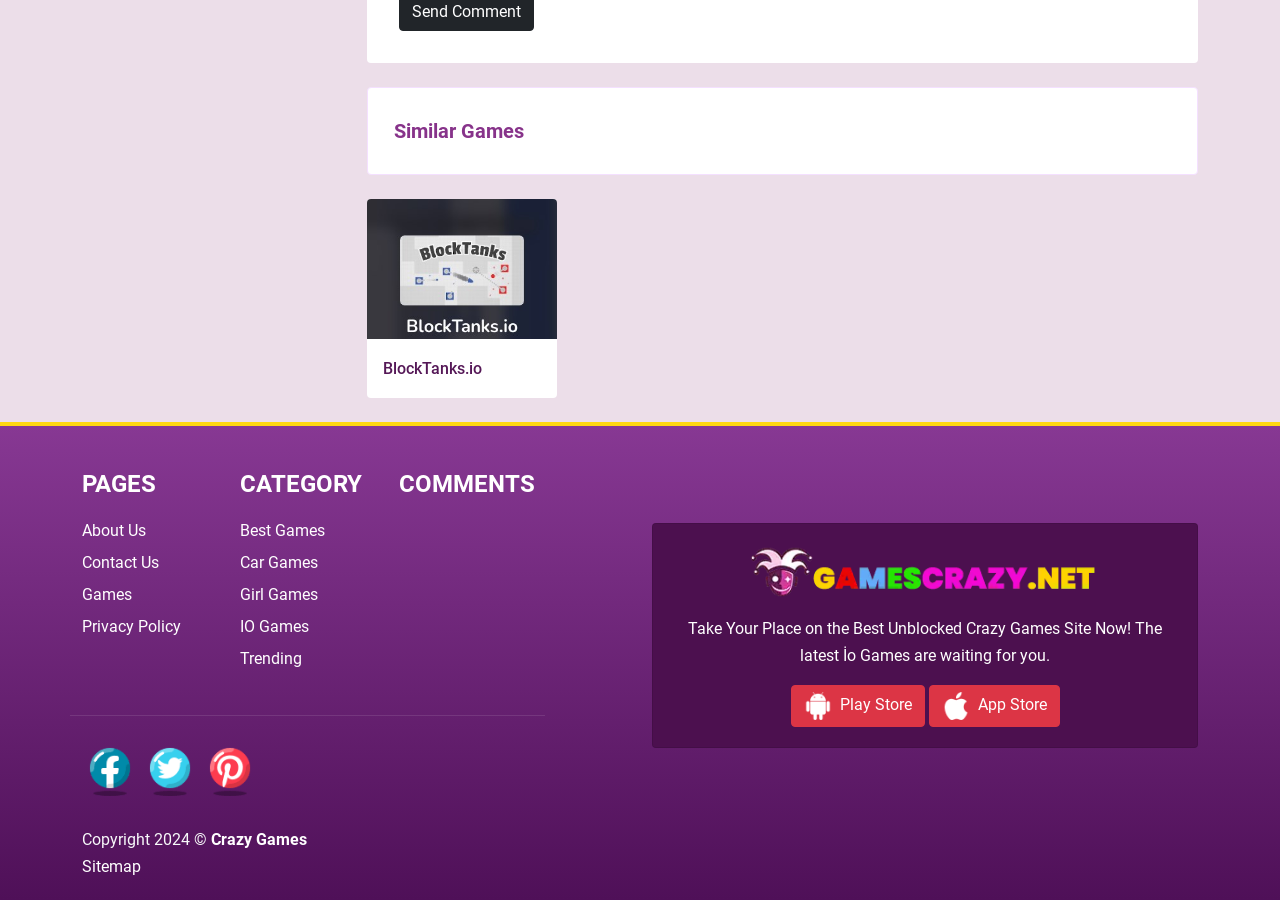Please locate the bounding box coordinates of the region I need to click to follow this instruction: "Click on the 'BlockTanks.io' link".

[0.287, 0.286, 0.435, 0.308]